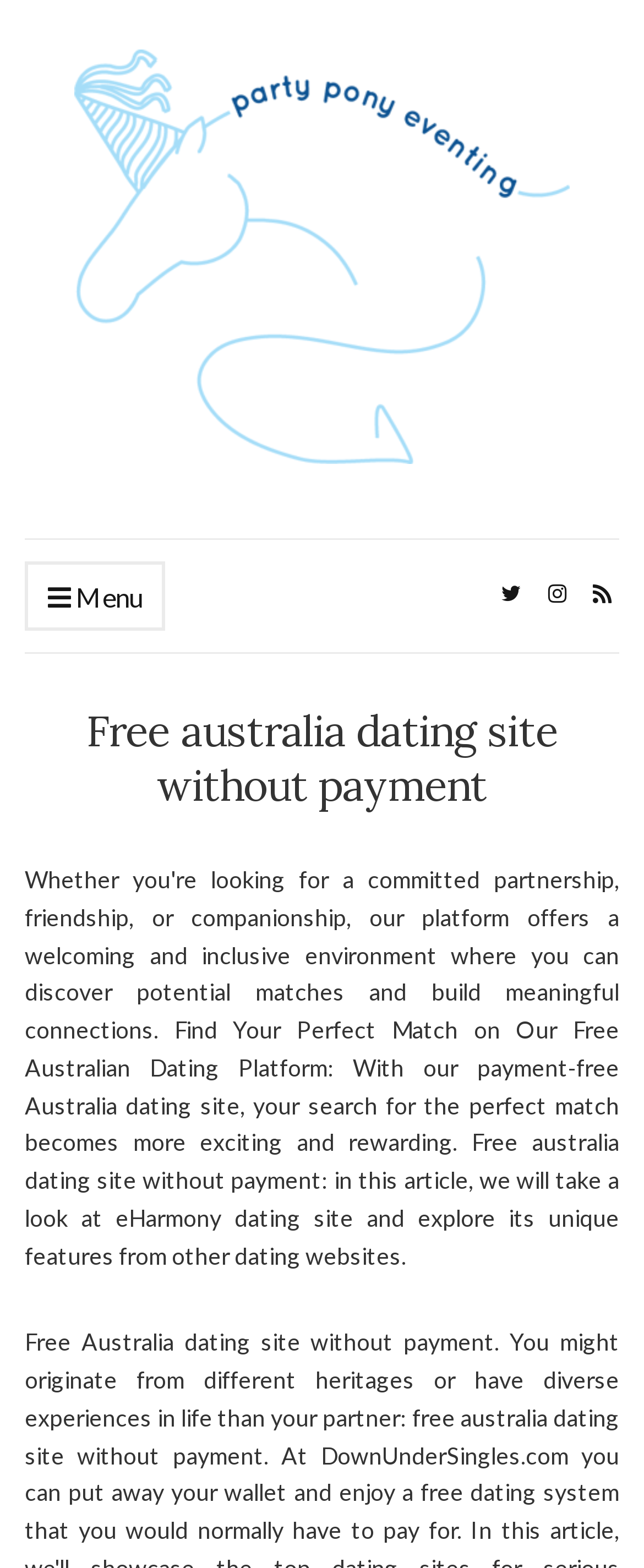Please provide the bounding box coordinates for the UI element as described: "alt="Party Pony Eventing"". The coordinates must be four floats between 0 and 1, represented as [left, top, right, bottom].

[0.115, 0.032, 0.885, 0.296]